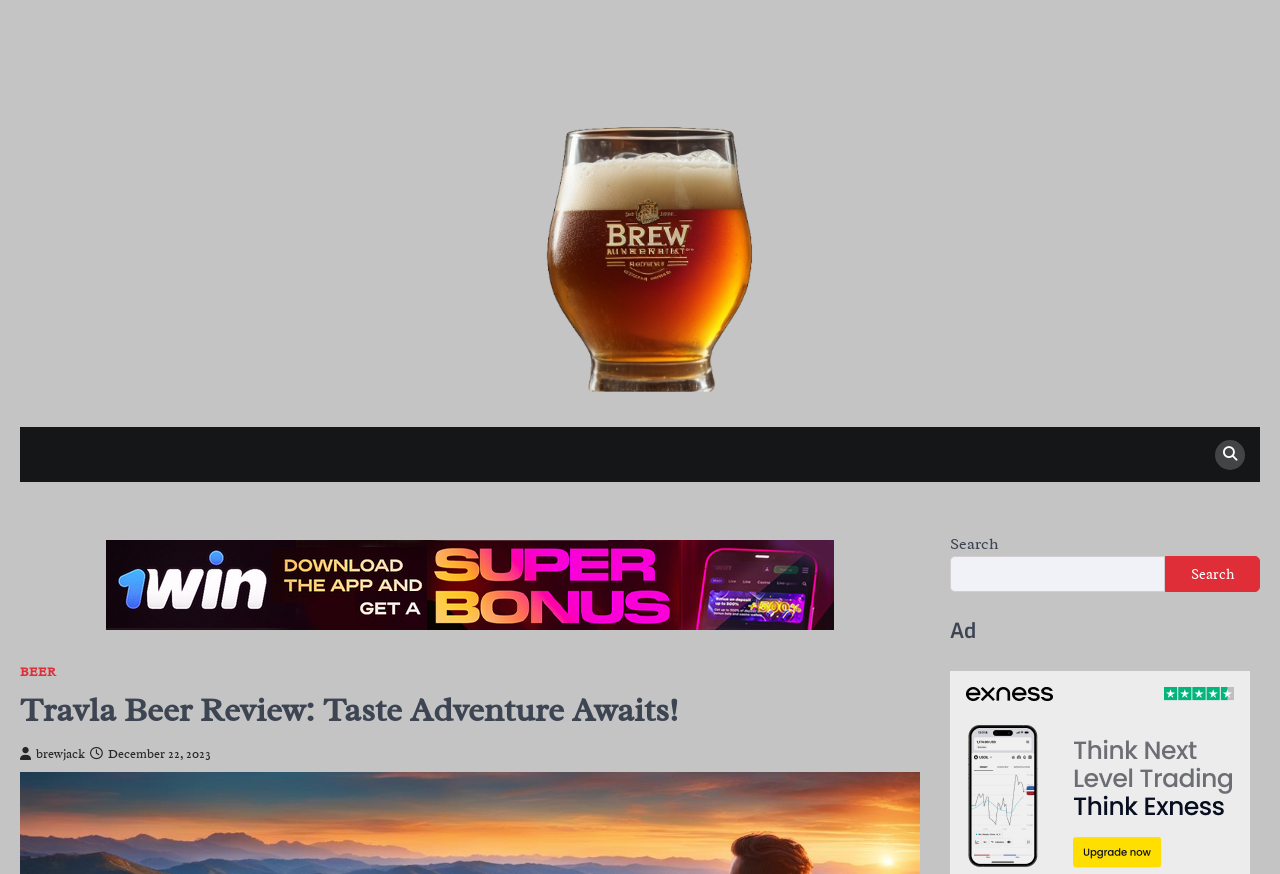Specify the bounding box coordinates (top-left x, top-left y, bottom-right x, bottom-right y) of the UI element in the screenshot that matches this description: title="Search"

[0.949, 0.503, 0.973, 0.537]